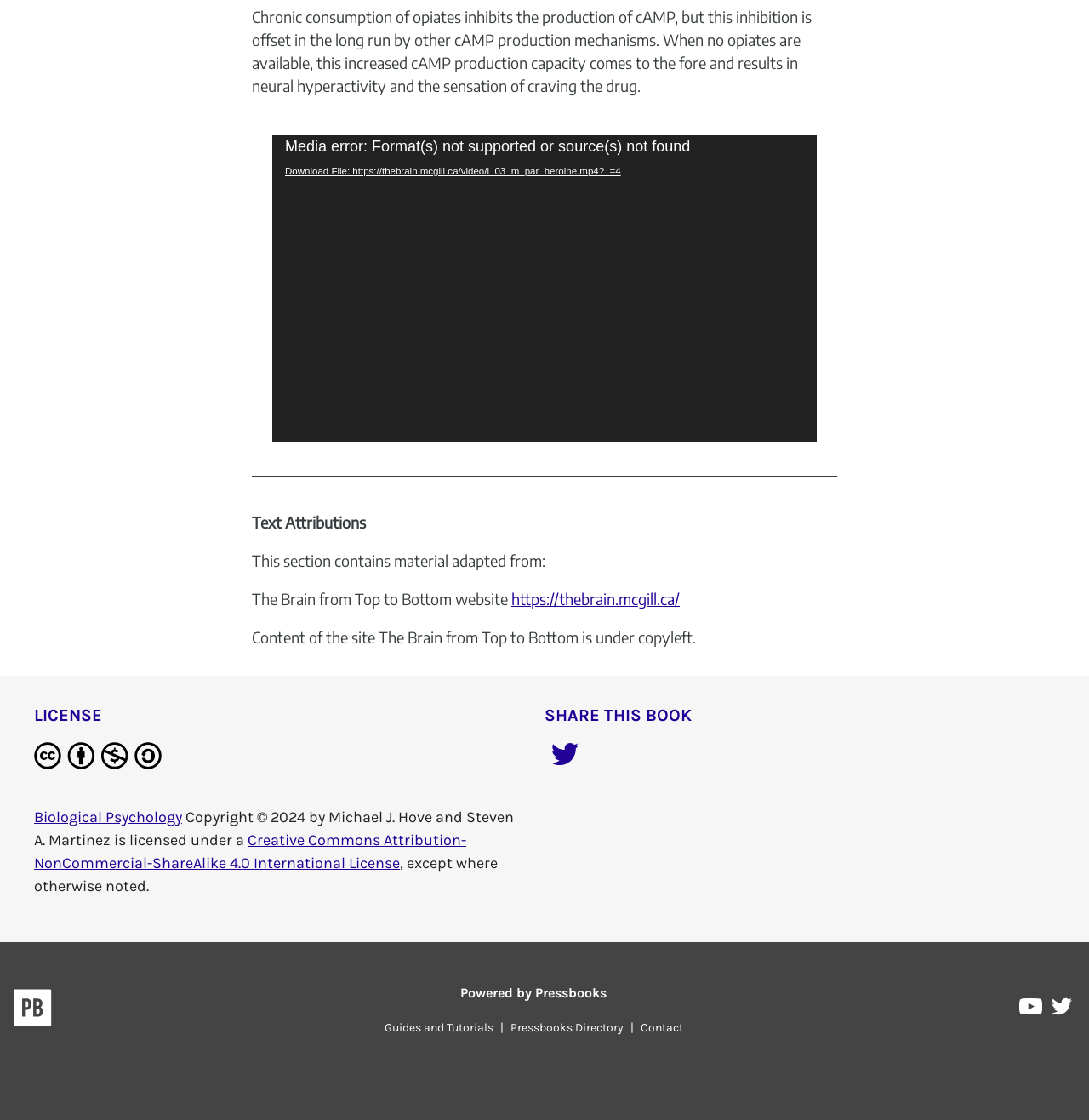Find the bounding box coordinates for the element that must be clicked to complete the instruction: "Share on Twitter". The coordinates should be four float numbers between 0 and 1, indicated as [left, top, right, bottom].

[0.5, 0.663, 0.538, 0.693]